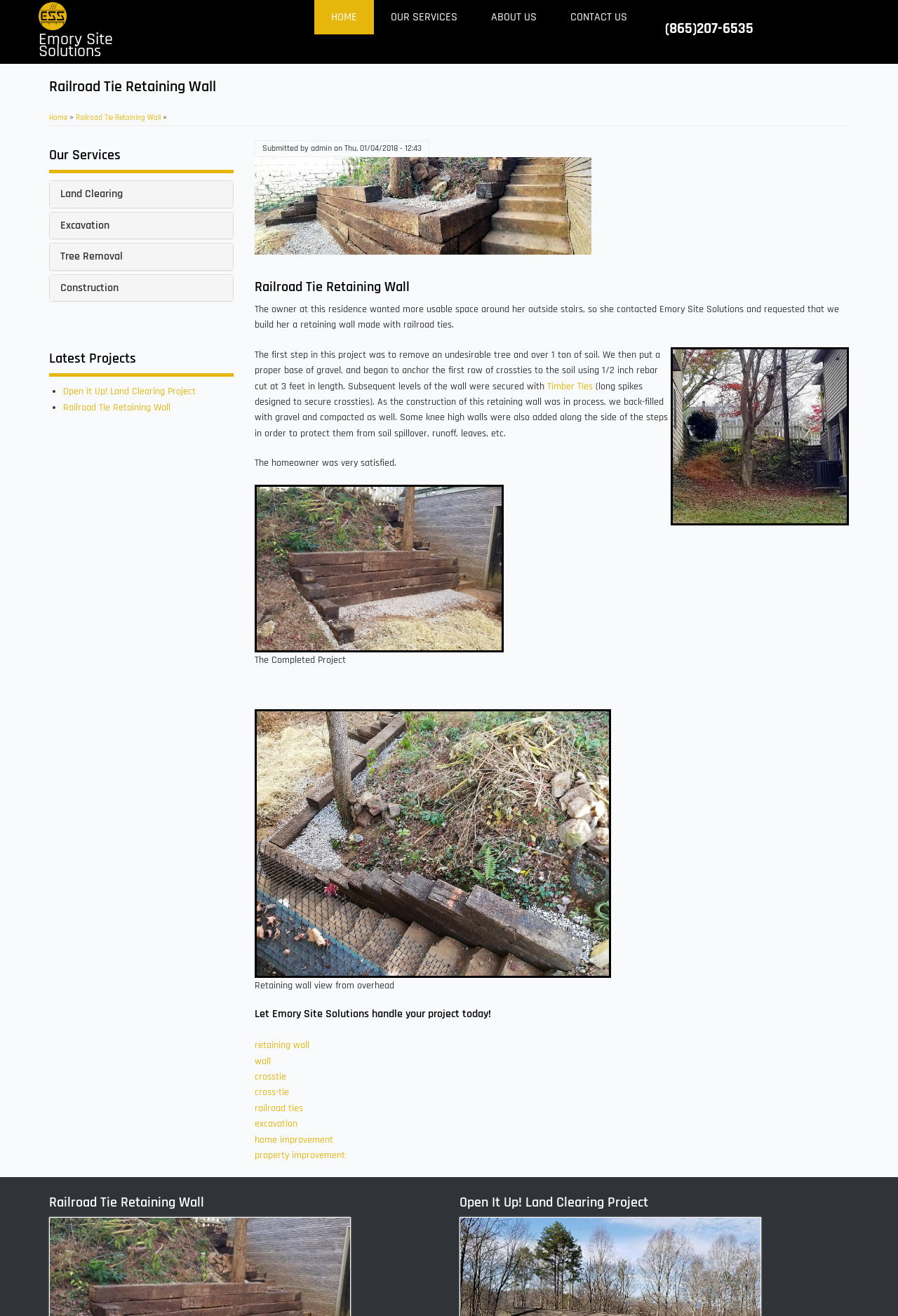Determine the bounding box coordinates for the clickable element required to fulfill the instruction: "Play Chinese Food Cooking Game". Provide the coordinates as four float numbers between 0 and 1, i.e., [left, top, right, bottom].

None